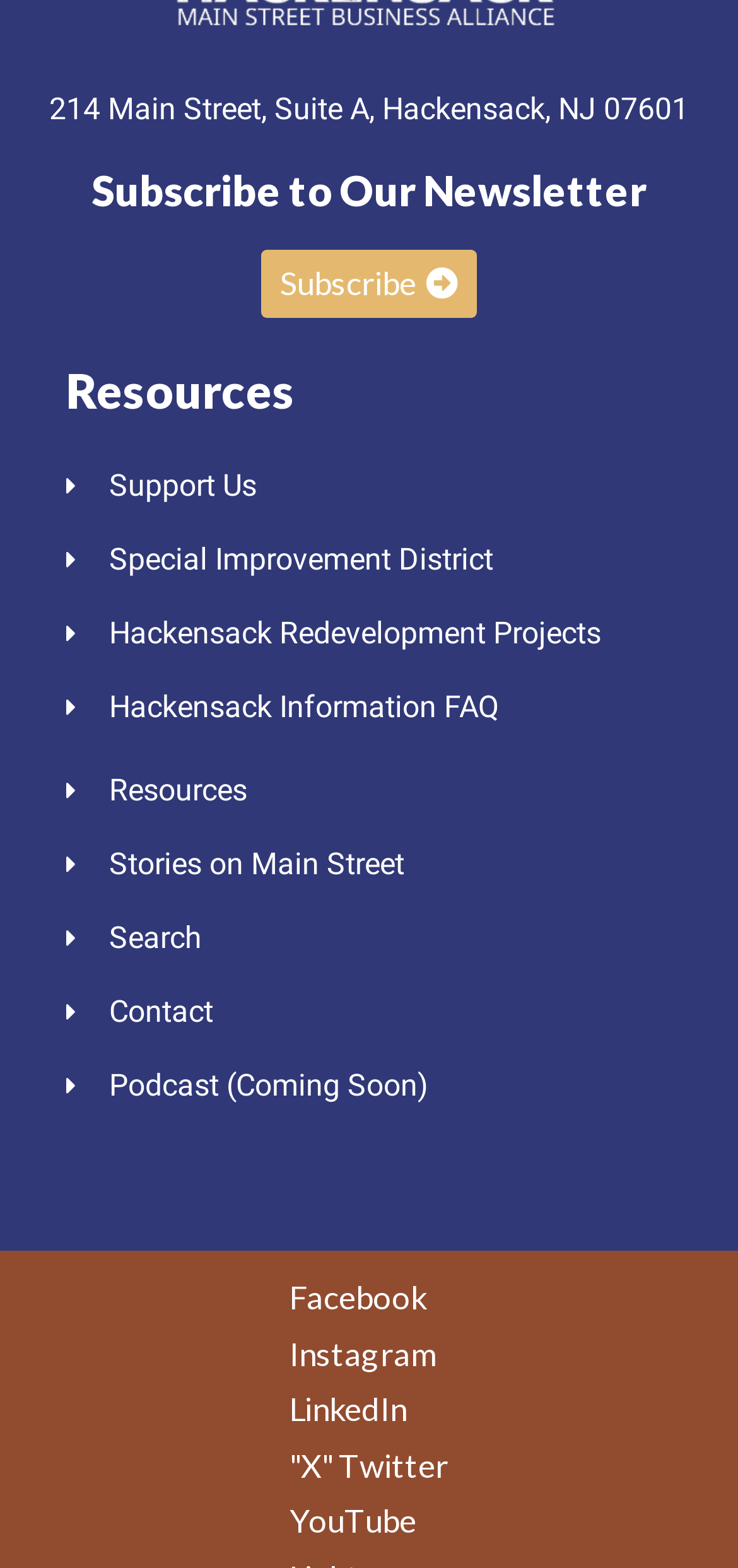What is the position of the 'Search' link?
Please provide a single word or phrase answer based on the image.

Below 'Hackensack Information FAQ'